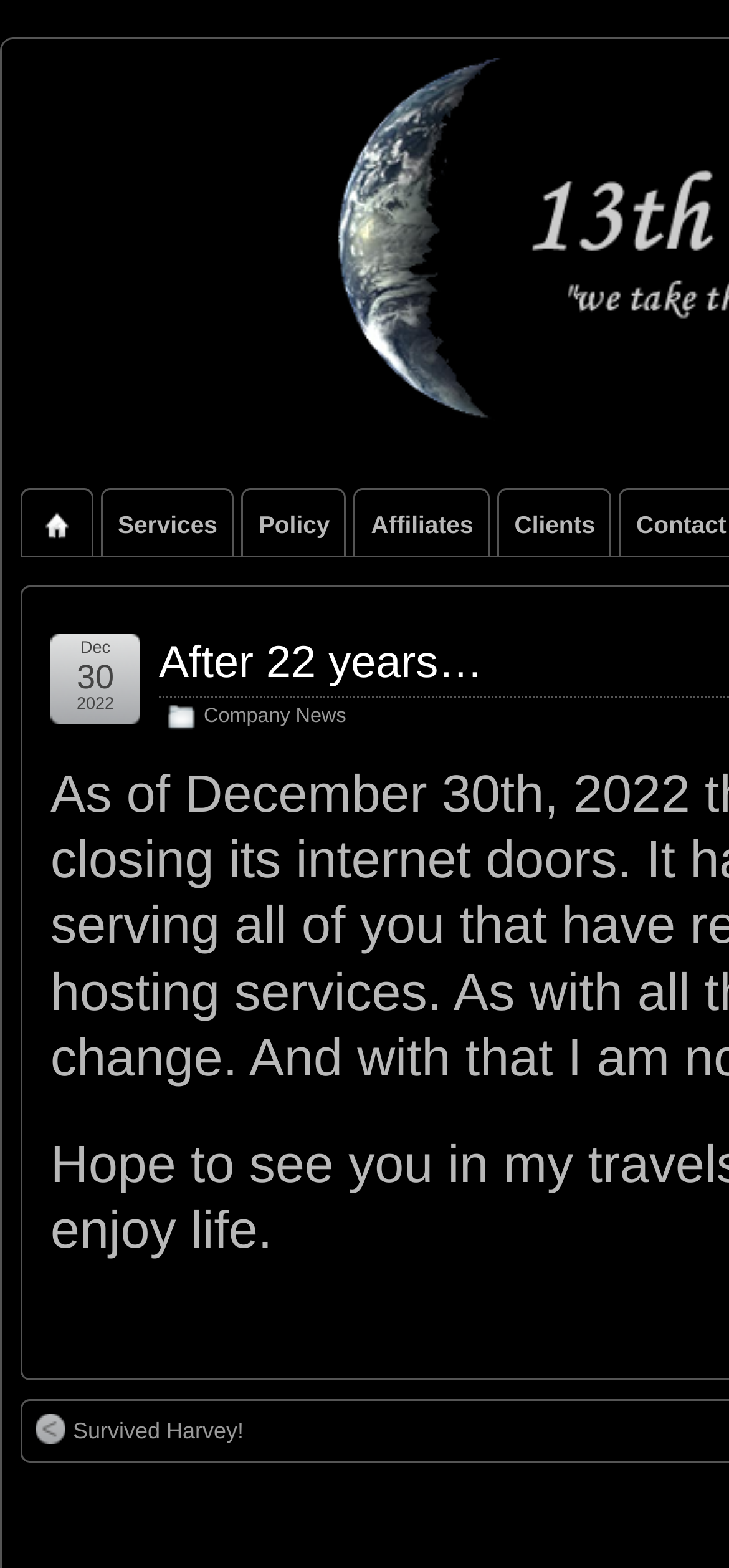Determine the bounding box coordinates for the region that must be clicked to execute the following instruction: "go to home page".

[0.031, 0.313, 0.126, 0.354]